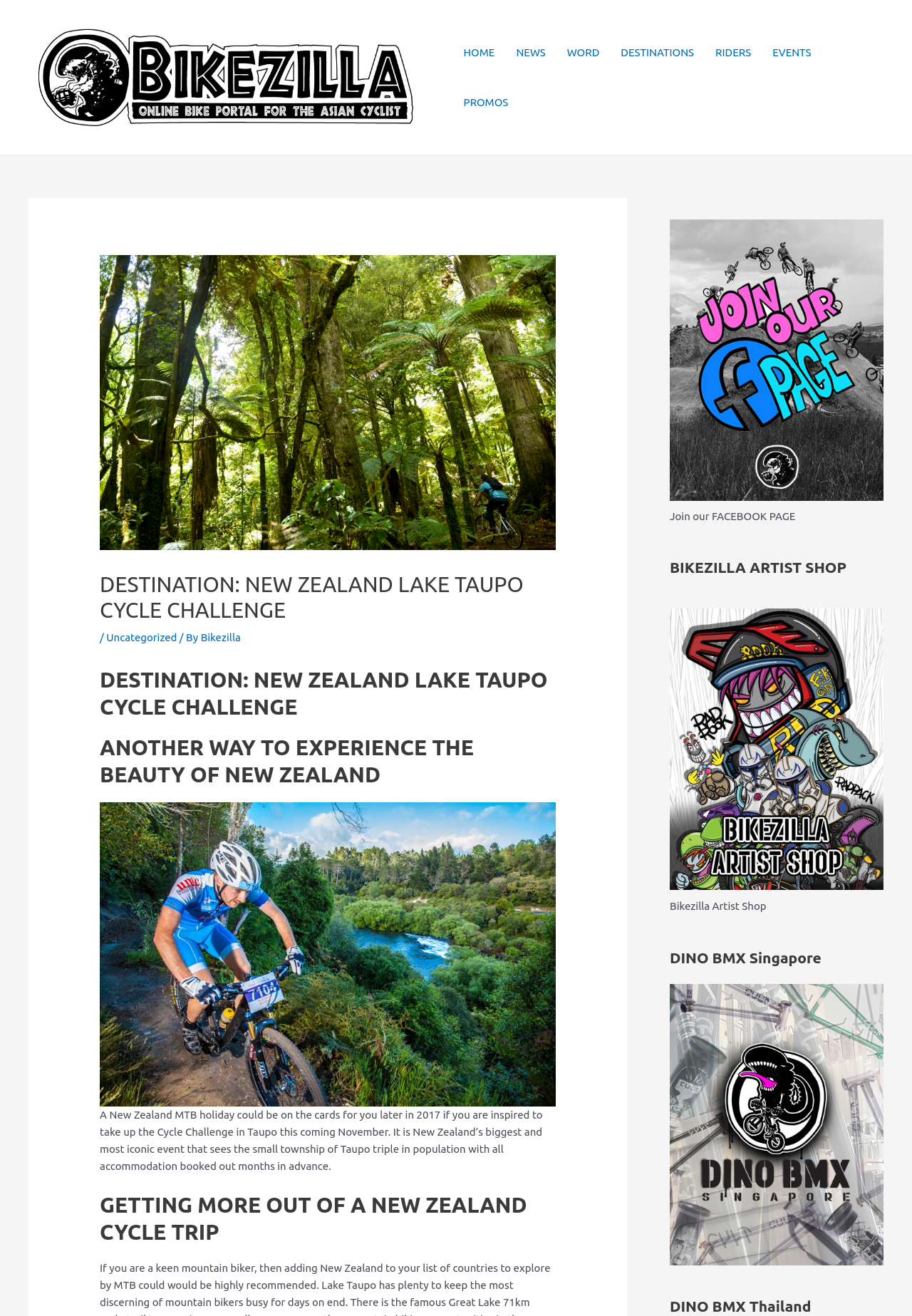Please give a succinct answer to the question in one word or phrase:
What is the name of the Facebook page mentioned?

FACEBOOK PAGE